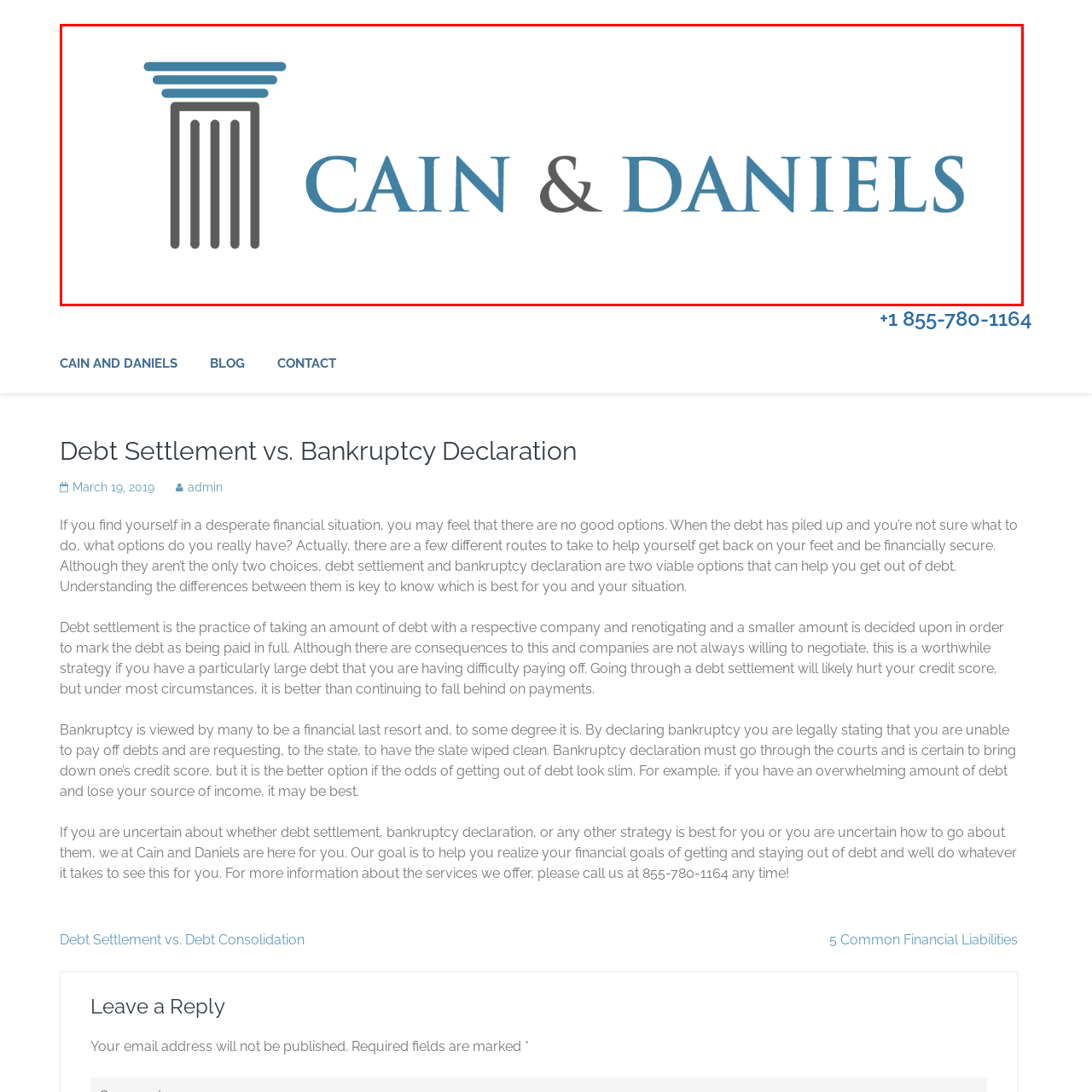Pay attention to the image inside the red rectangle, What is the font style of the text 'CAIN & DANIELS'? Answer briefly with a single word or phrase.

Sophisticated